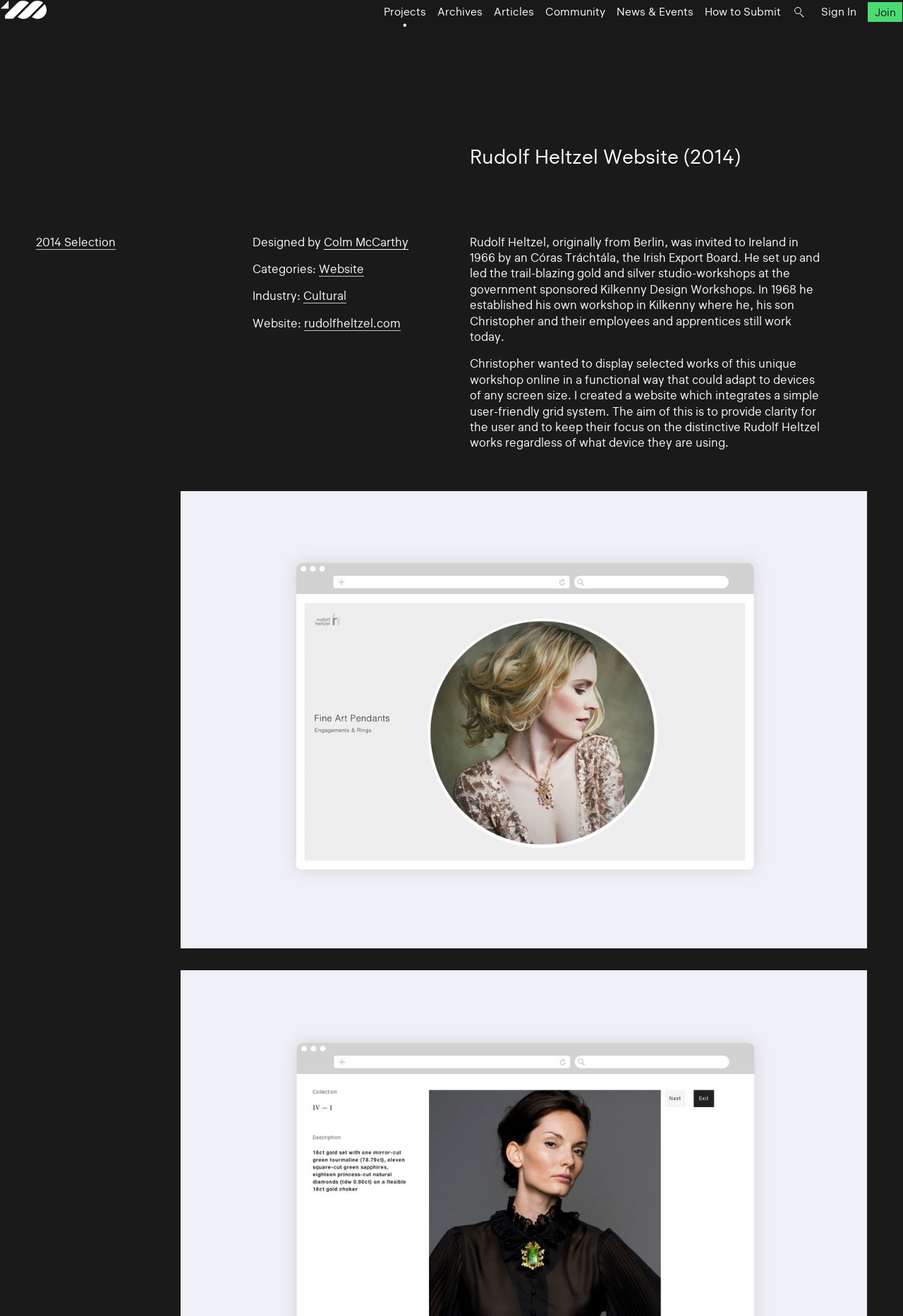What is the name of the website designer?
We need a detailed and exhaustive answer to the question. Please elaborate.

I found the answer by looking at the section that describes the website, where it says 'Designed by' followed by a link to 'Colm McCarthy', indicating that Colm McCarthy is the designer of the website.